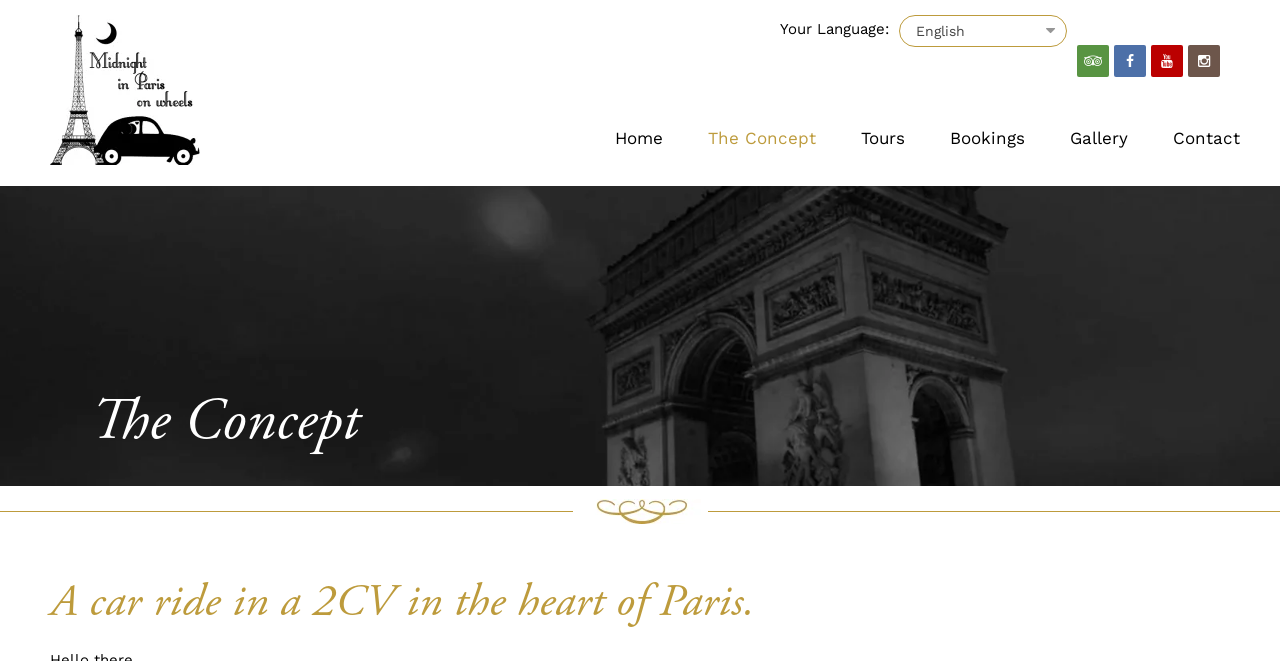Find the bounding box coordinates for the element that must be clicked to complete the instruction: "select English language". The coordinates should be four float numbers between 0 and 1, indicated as [left, top, right, bottom].

[0.702, 0.023, 0.834, 0.071]